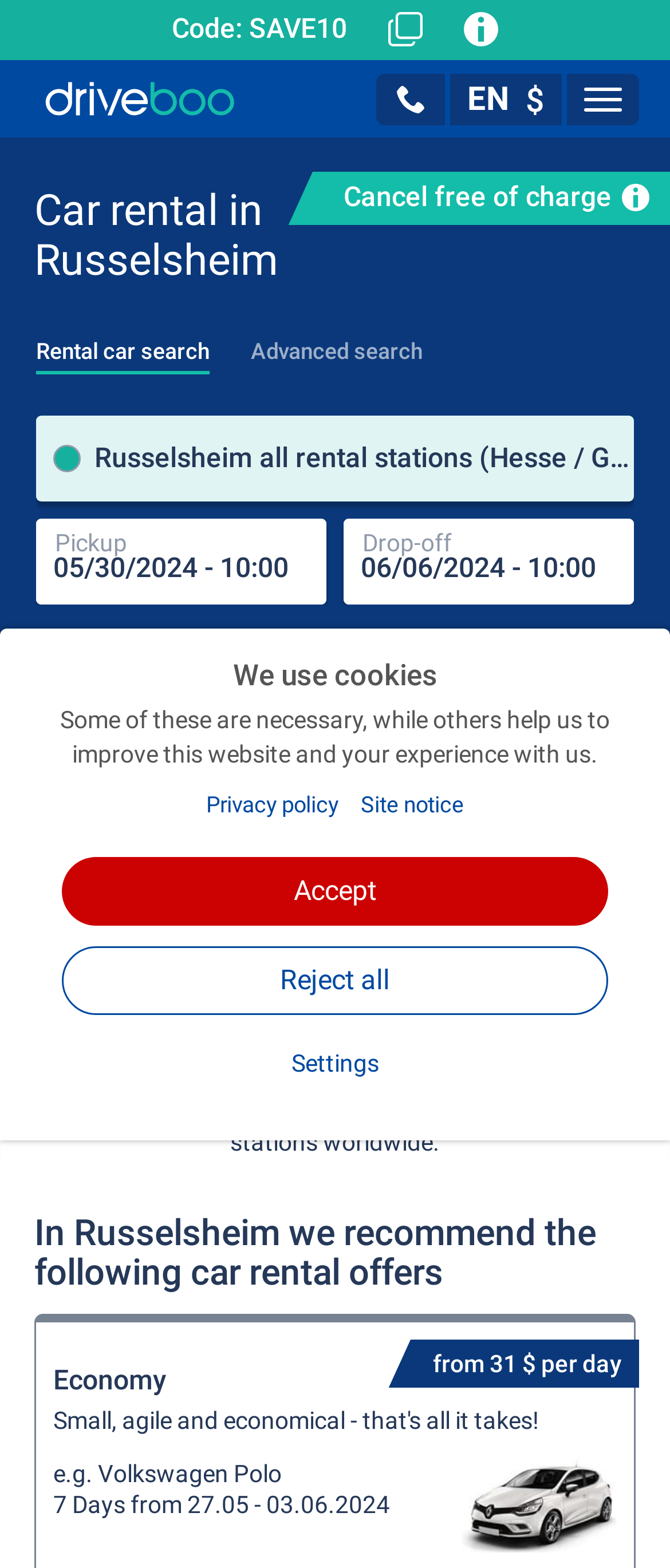Find the bounding box coordinates for the area that must be clicked to perform this action: "Select the 'Rental car search' tab".

[0.028, 0.192, 0.338, 0.244]